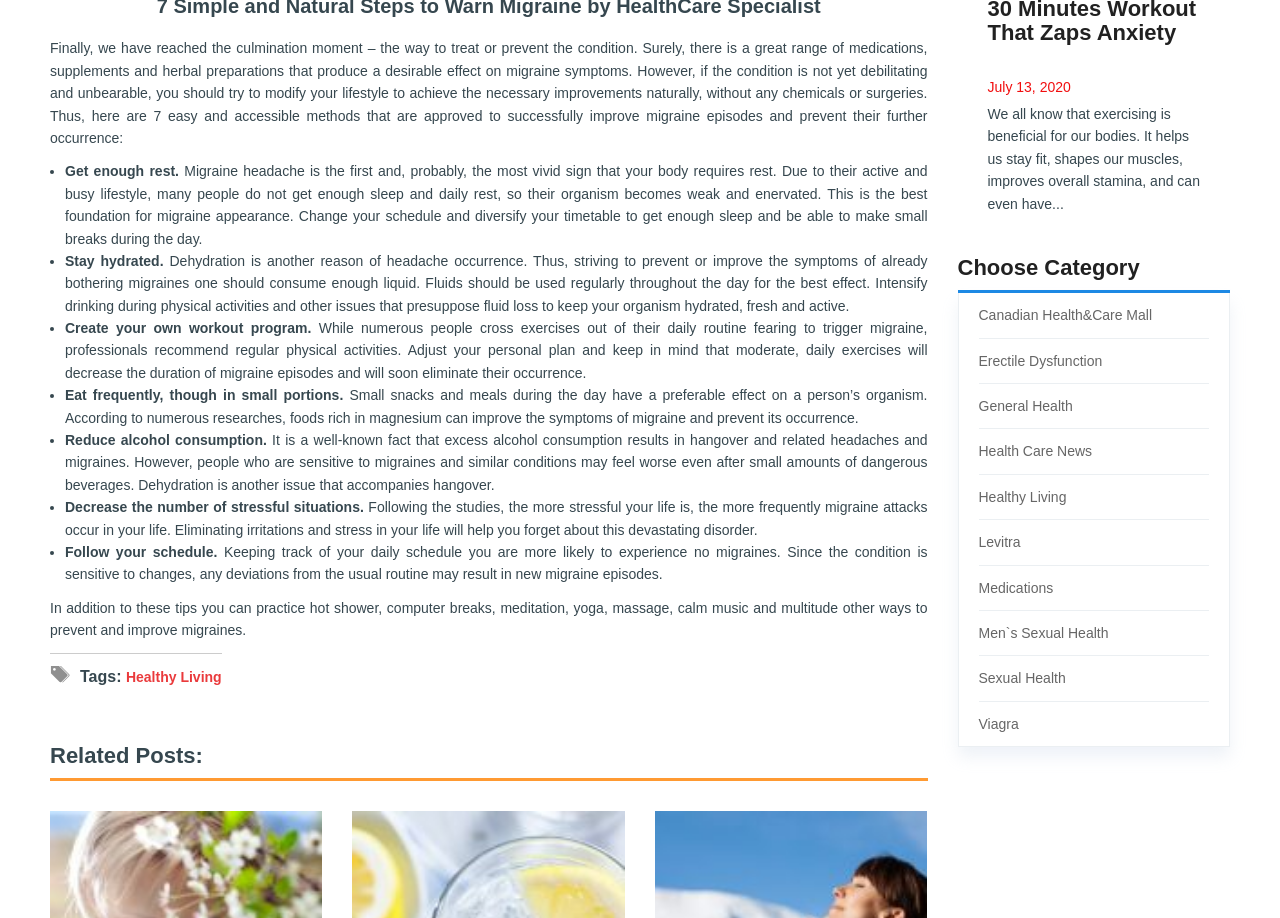How many methods are provided to improve migraine episodes?
Please craft a detailed and exhaustive response to the question.

The article provides 7 easy and accessible methods to improve migraine episodes and prevent their further occurrence, which are listed in a bullet point format.